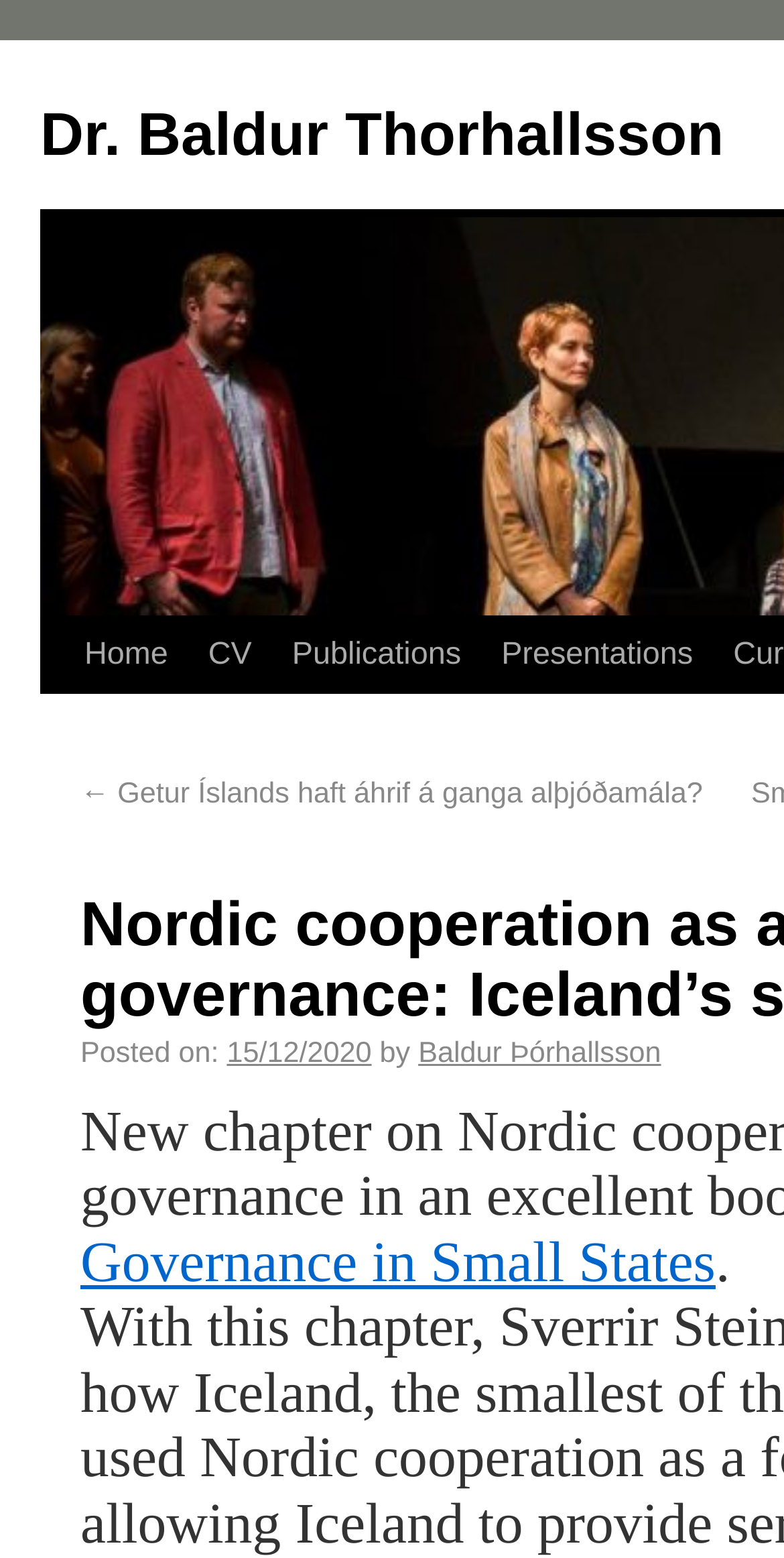Reply to the question with a single word or phrase:
How many links are in the top navigation bar?

4